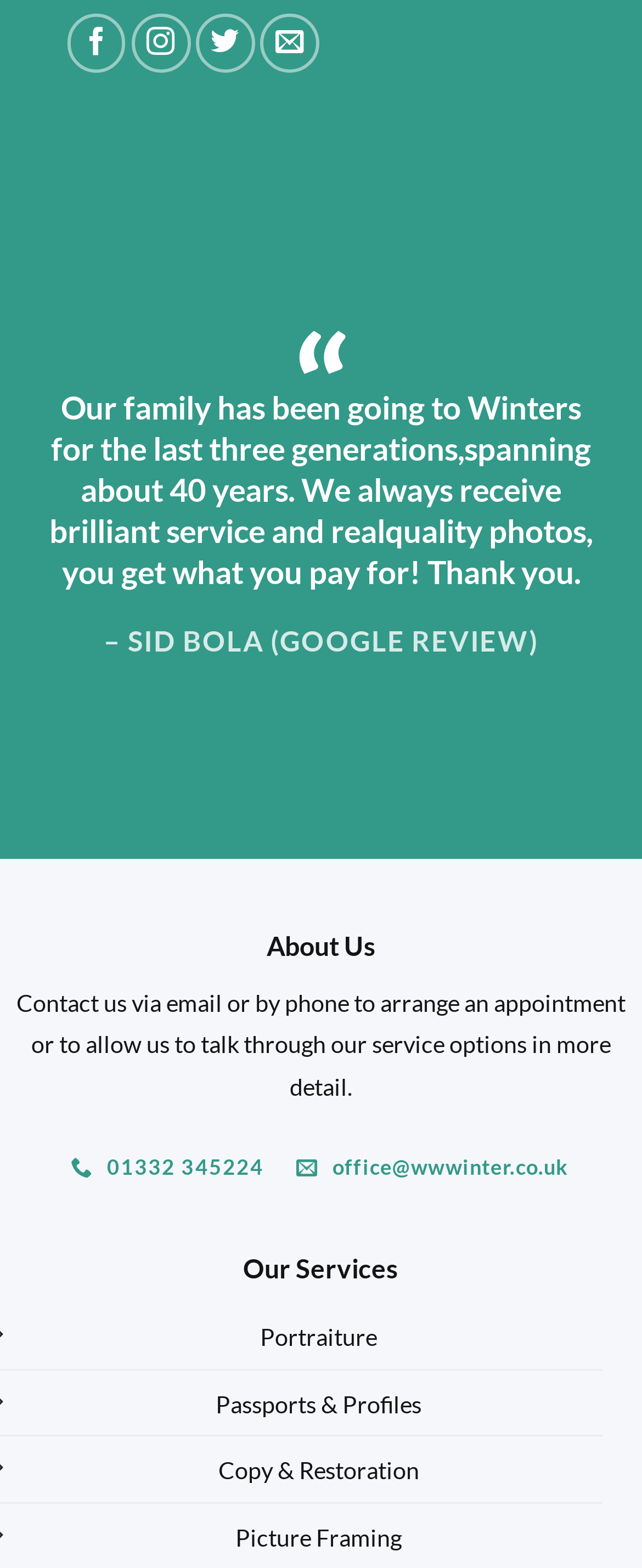Determine the bounding box coordinates for the clickable element required to fulfill the instruction: "Send us an email". Provide the coordinates as four float numbers between 0 and 1, i.e., [left, top, right, bottom].

[0.405, 0.009, 0.497, 0.046]